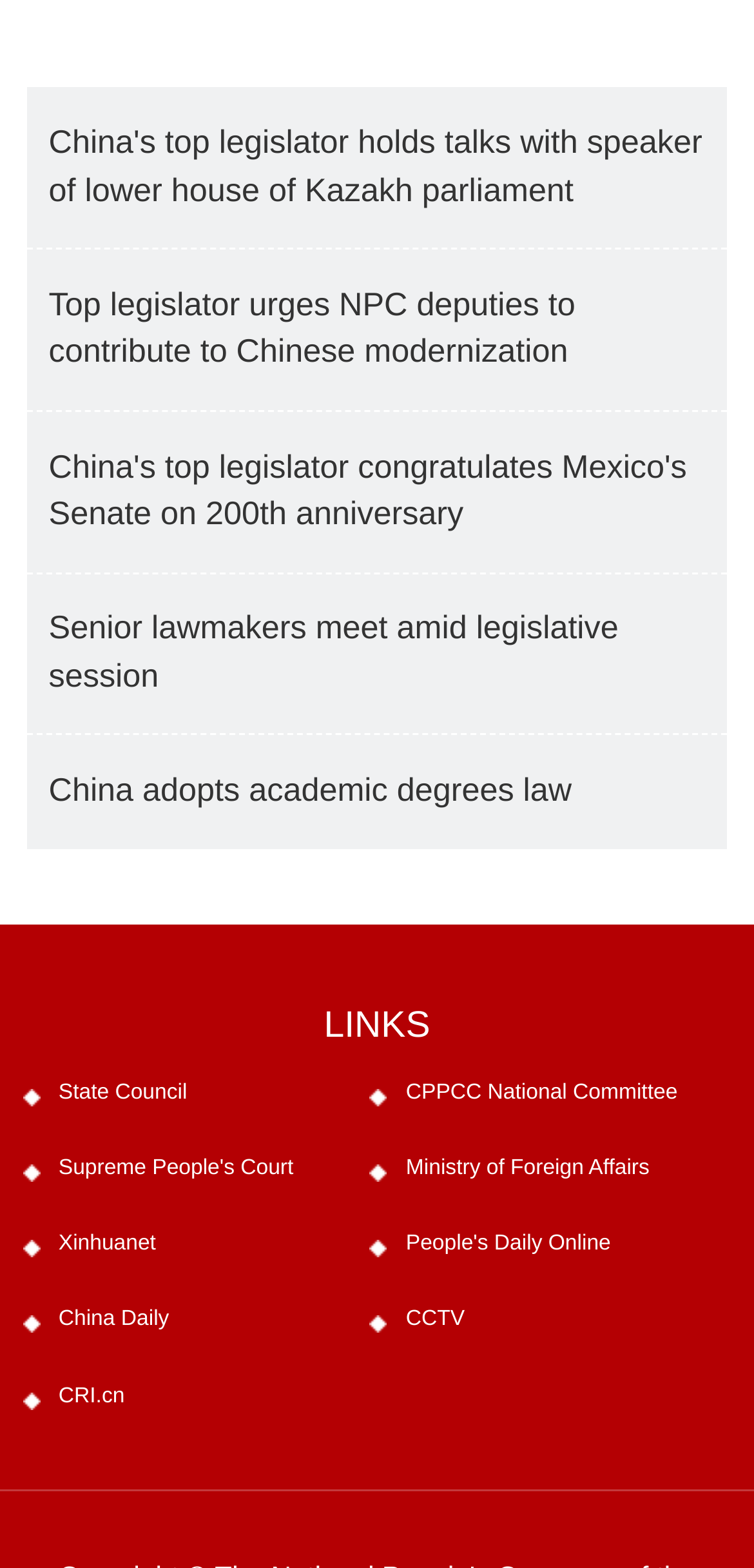Identify the bounding box coordinates of the region I need to click to complete this instruction: "Read news about China's top legislator holding talks with speaker of lower house of Kazakh parliament".

[0.065, 0.079, 0.931, 0.133]